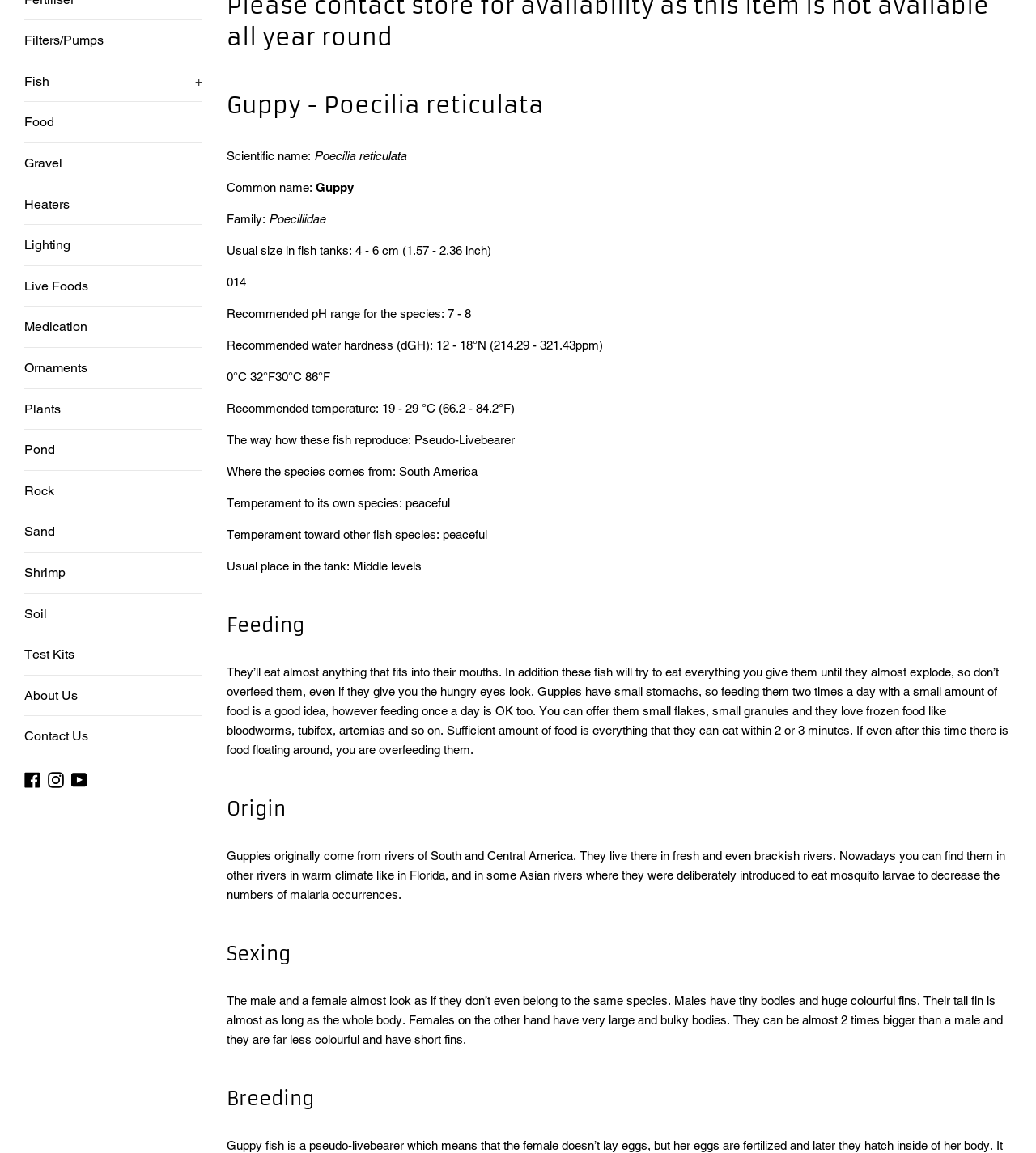From the element description Contact Us, predict the bounding box coordinates of the UI element. The coordinates must be specified in the format (top-left x, top-left y, bottom-right x, bottom-right y) and should be within the 0 to 1 range.

[0.023, 0.621, 0.195, 0.656]